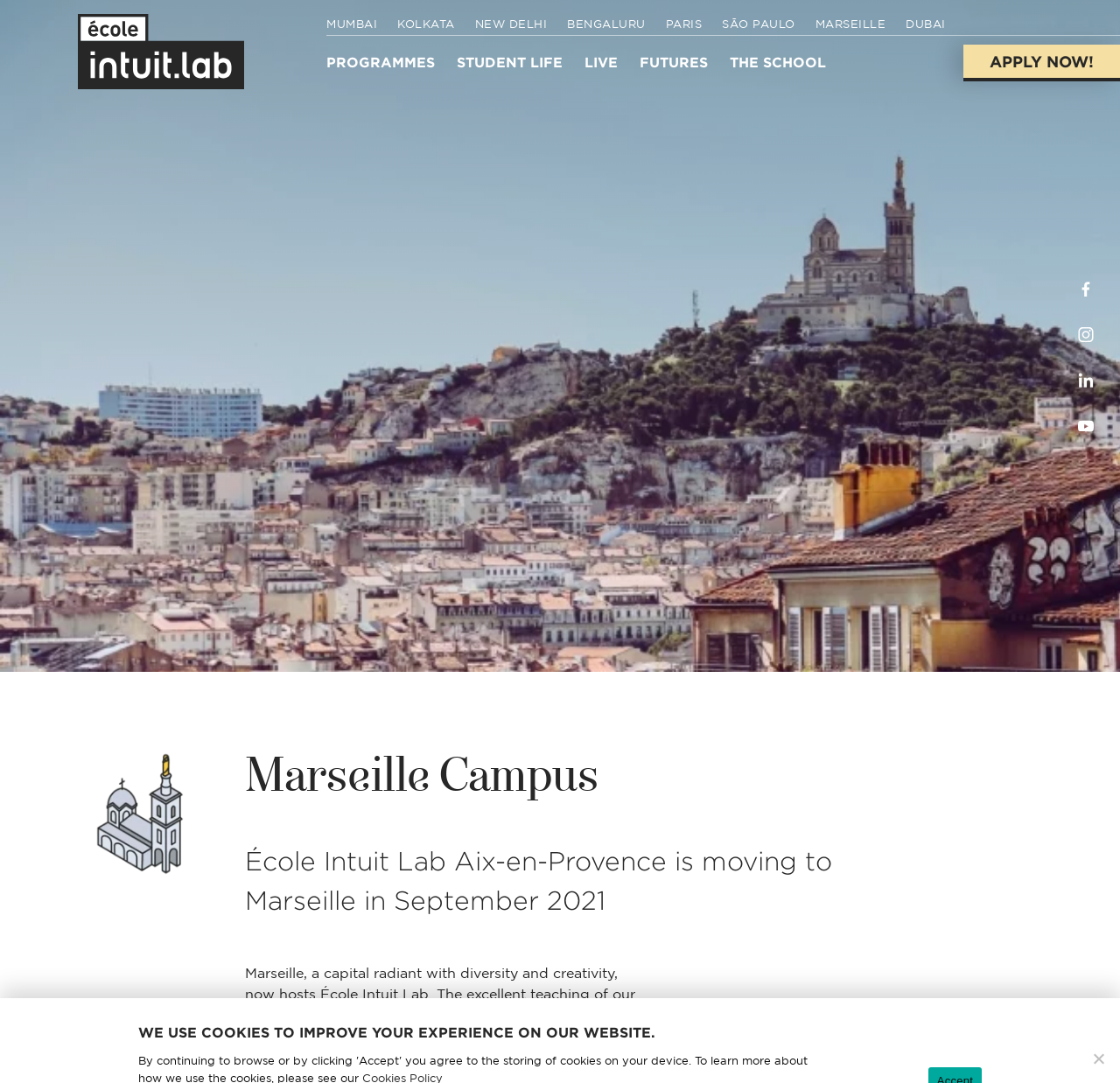Using the element description Kolkata, predict the bounding box coordinates for the UI element. Provide the coordinates in (top-left x, top-left y, bottom-right x, bottom-right y) format with values ranging from 0 to 1.

[0.355, 0.015, 0.406, 0.031]